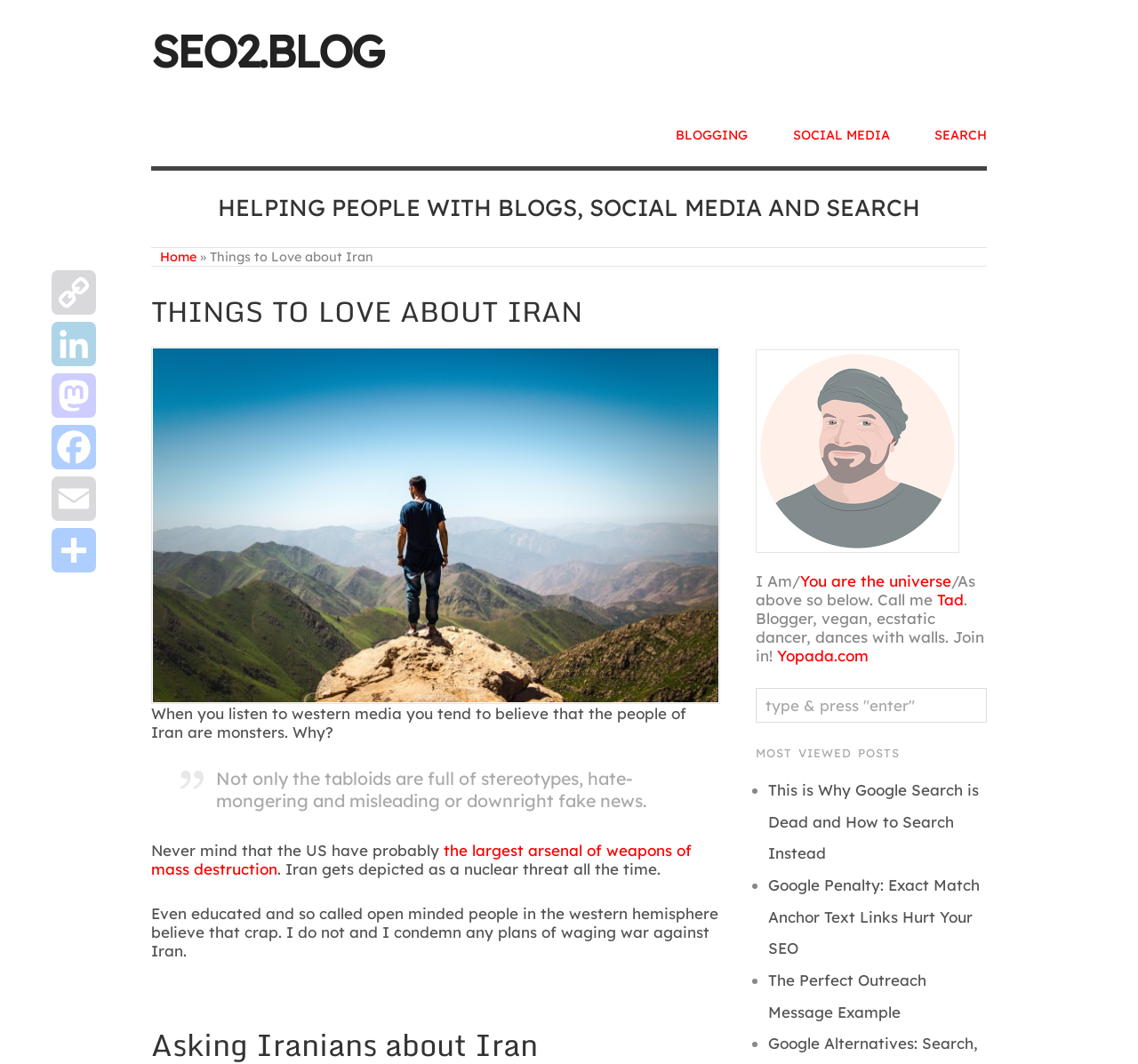Identify the bounding box coordinates of the HTML element based on this description: "Forms".

None